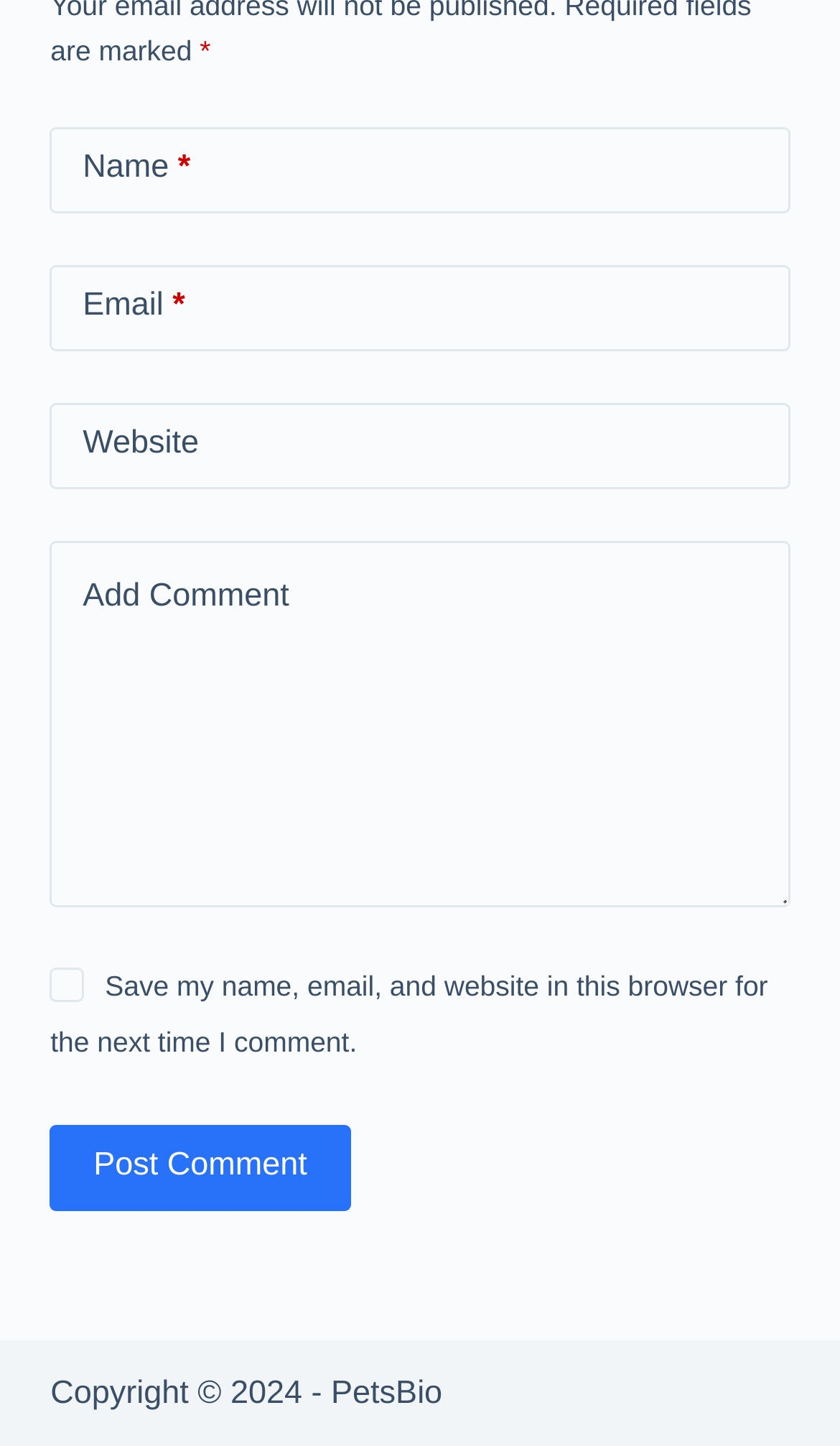What is the copyright year mentioned on the webpage?
From the details in the image, answer the question comprehensively.

The copyright year is mentioned as '2024' in the StaticText element 'Copyright © 2024 - PetsBio' with bounding box coordinates [0.06, 0.95, 0.527, 0.976] at the bottom of the webpage.